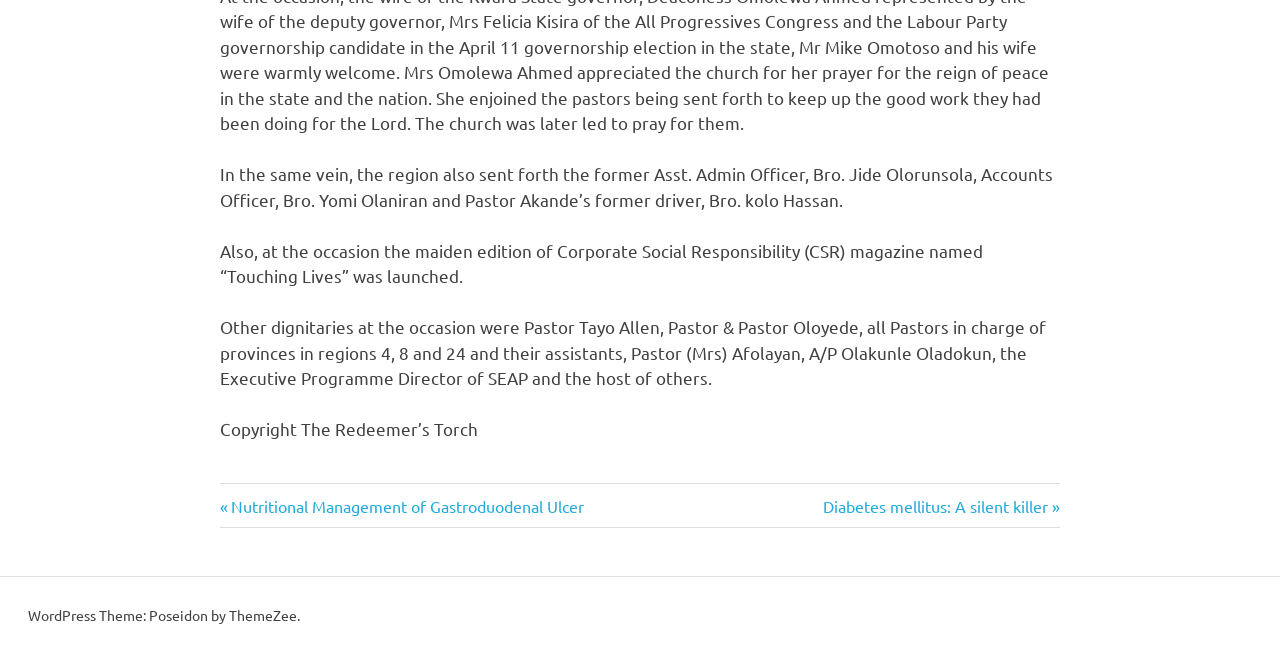Answer the following query concisely with a single word or phrase:
What is the position of Pastor Tayo Allen mentioned in the text?

Pastor in charge of a province